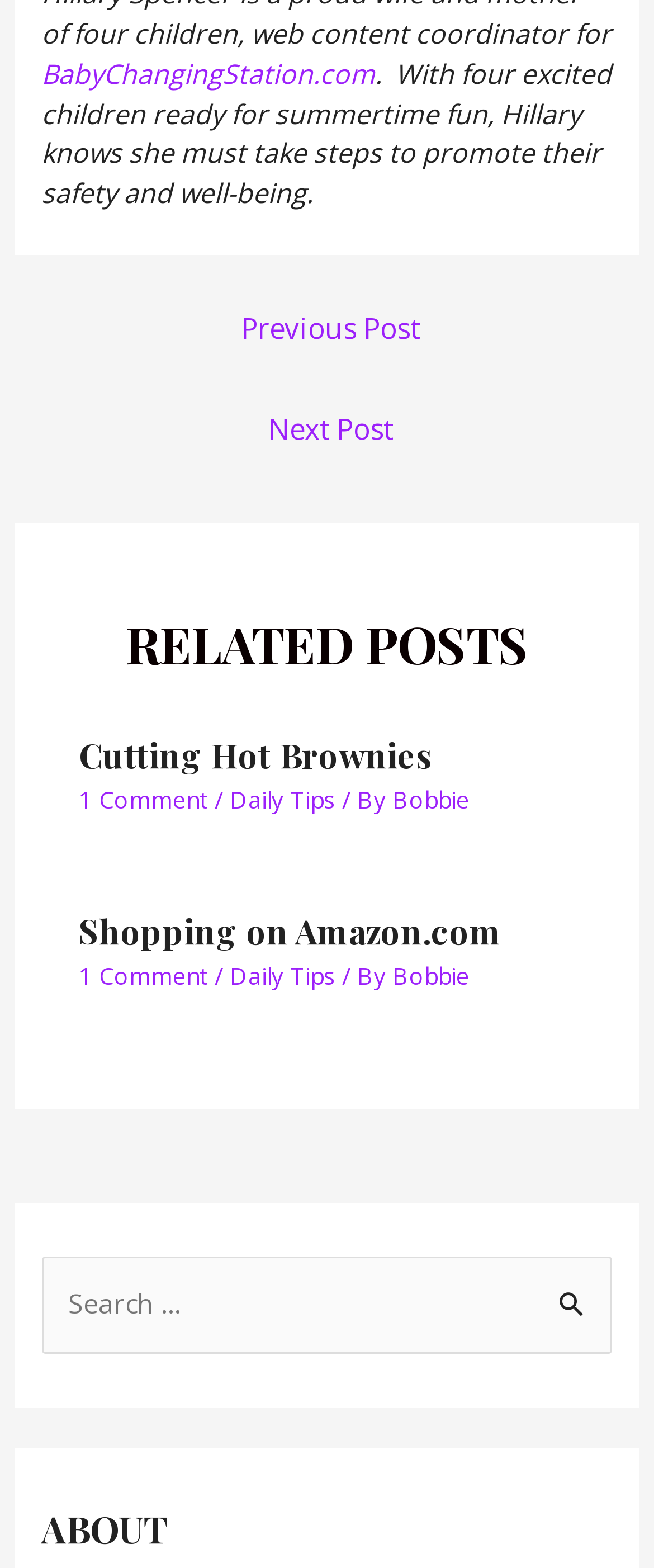Please identify the bounding box coordinates of the area that needs to be clicked to follow this instruction: "Go to 'ABOUT'".

[0.063, 0.958, 0.258, 0.993]